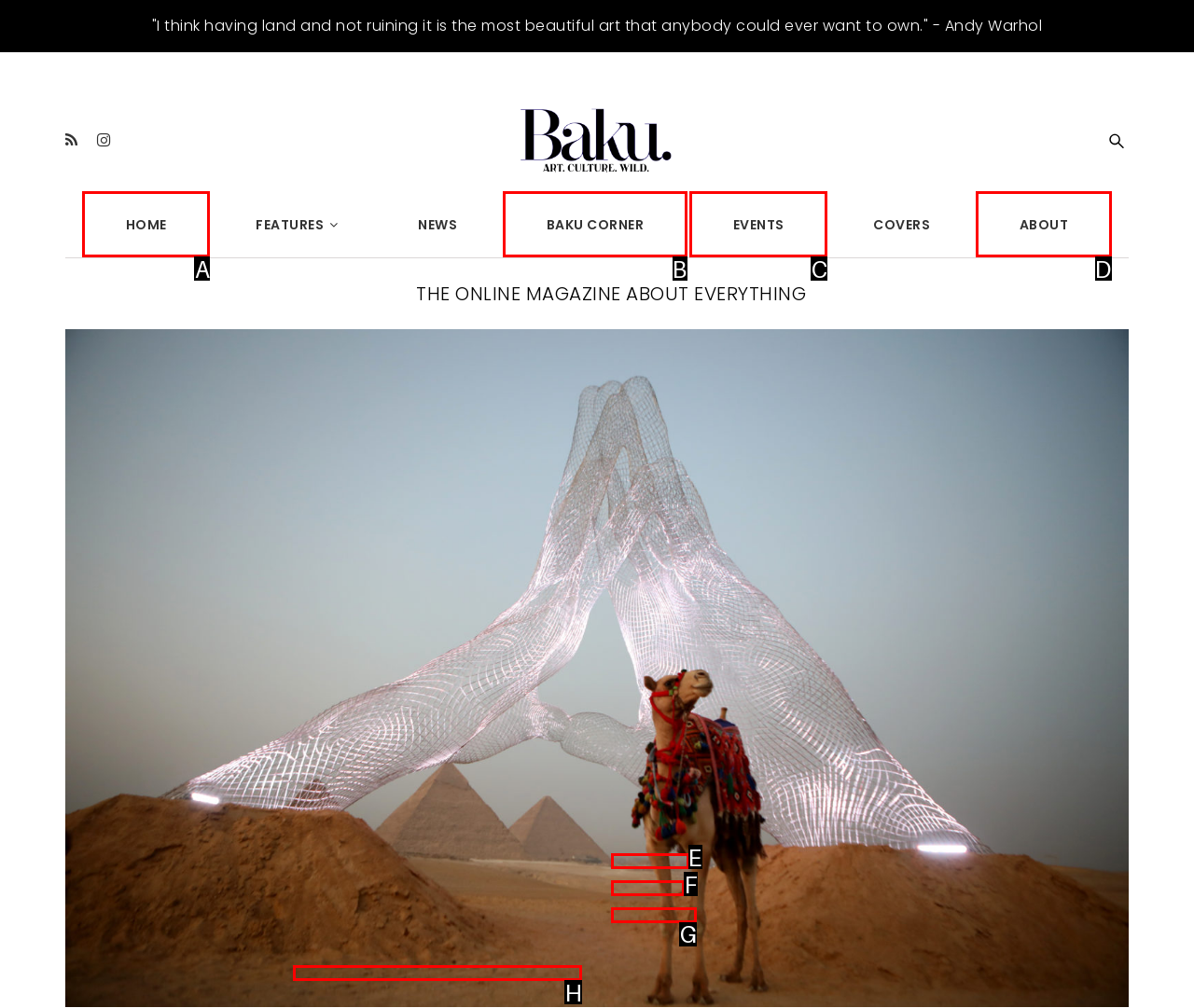Identify which HTML element matches the description: Events. Answer with the correct option's letter.

C